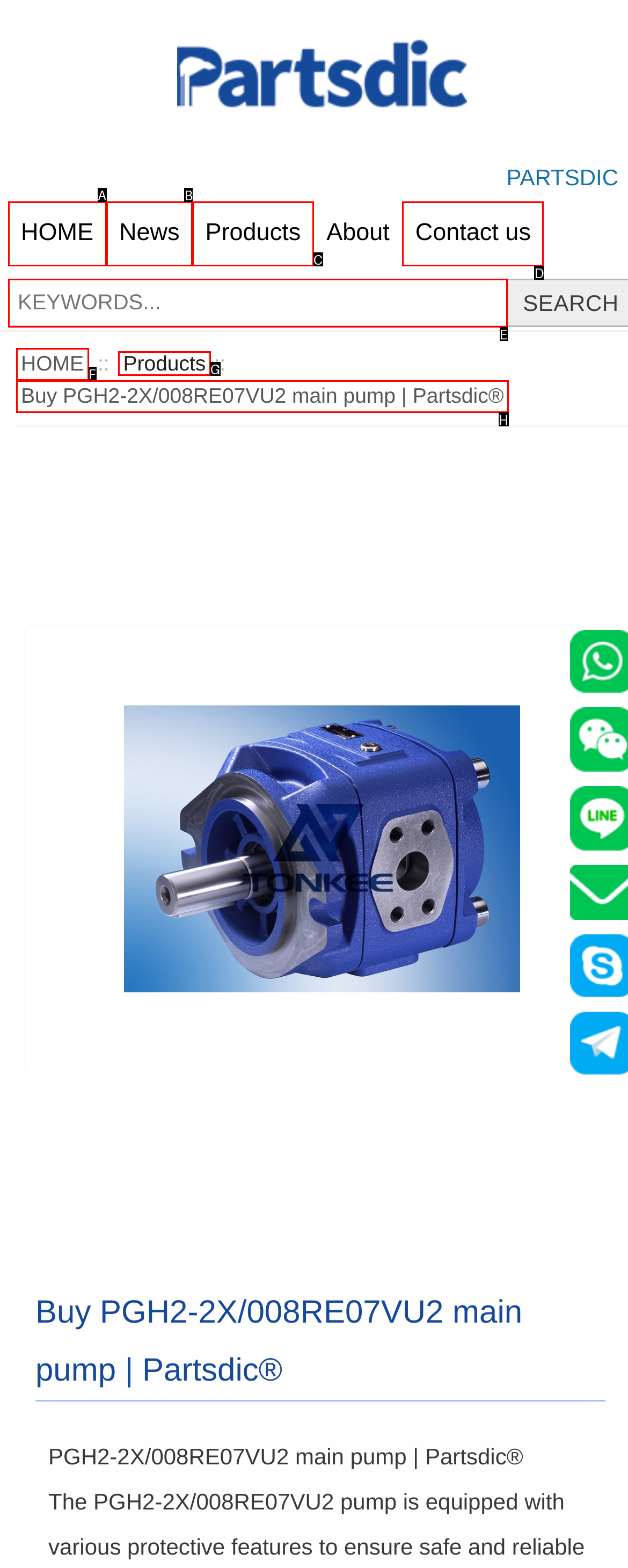From the options presented, which lettered element matches this description: parent_node: SEARCH placeholder="KEYWORDS..."
Reply solely with the letter of the matching option.

E